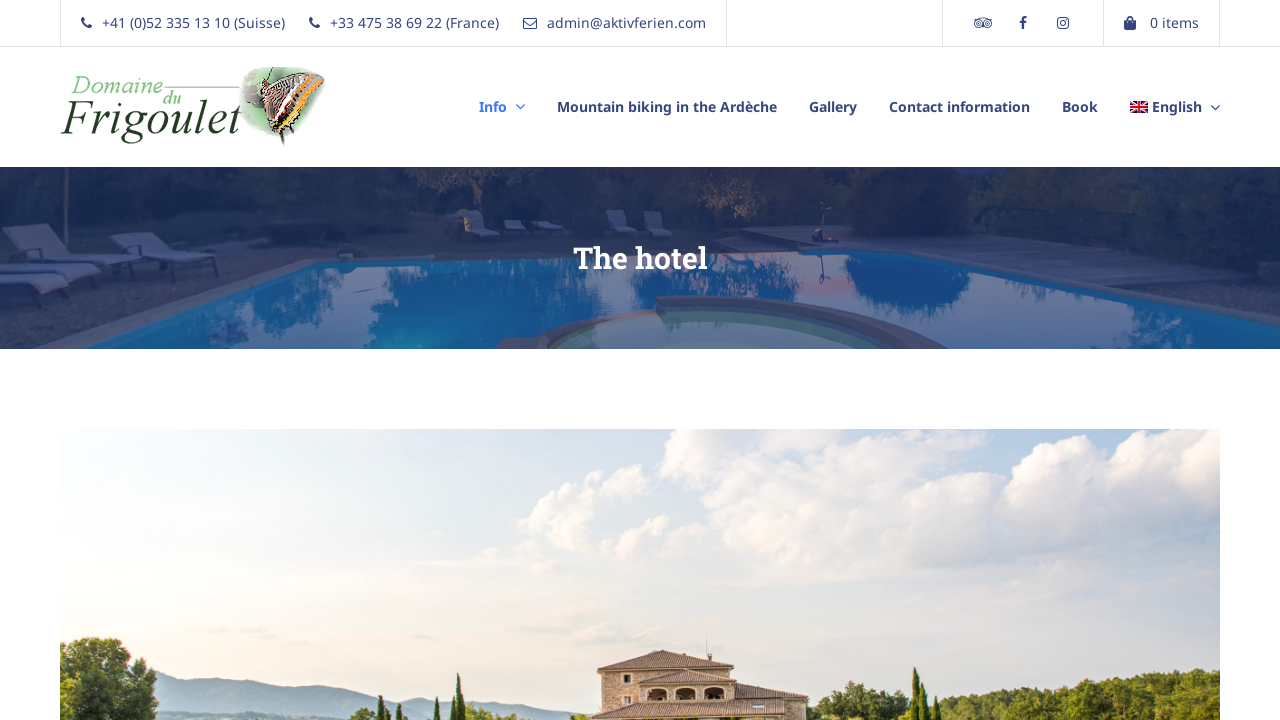What is the social media platform with an icon of a camera?
Answer the question with a thorough and detailed explanation.

I found the social media platform with an icon of a camera by looking at the links at the top of the webpage, where I saw a series of social media links including 'Tripadvisor', 'Facebook', and 'Instagram', and I recognized the camera icon as belonging to Instagram.